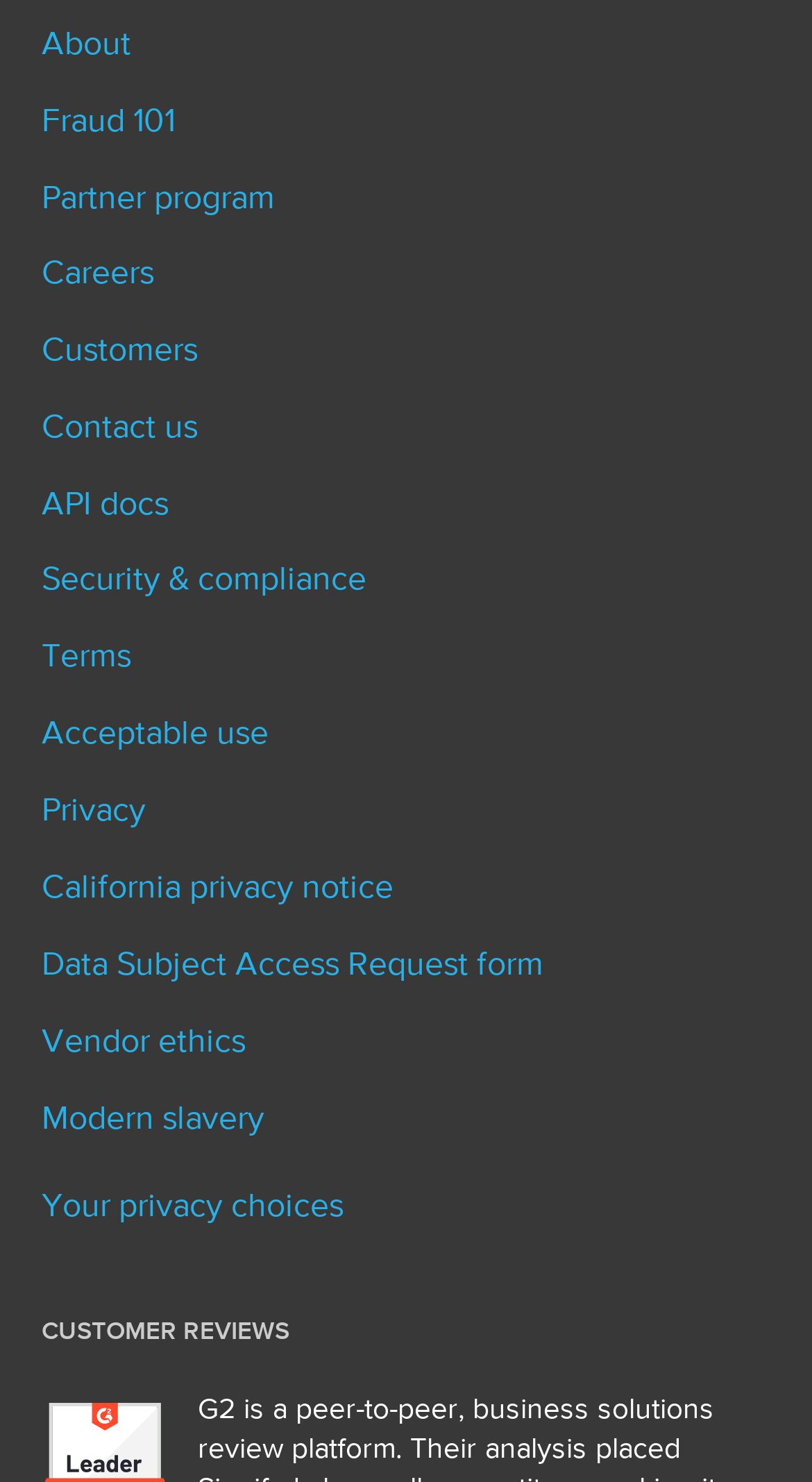Can you find the bounding box coordinates for the UI element given this description: "Careers"? Provide the coordinates as four float numbers between 0 and 1: [left, top, right, bottom].

[0.051, 0.175, 0.949, 0.225]